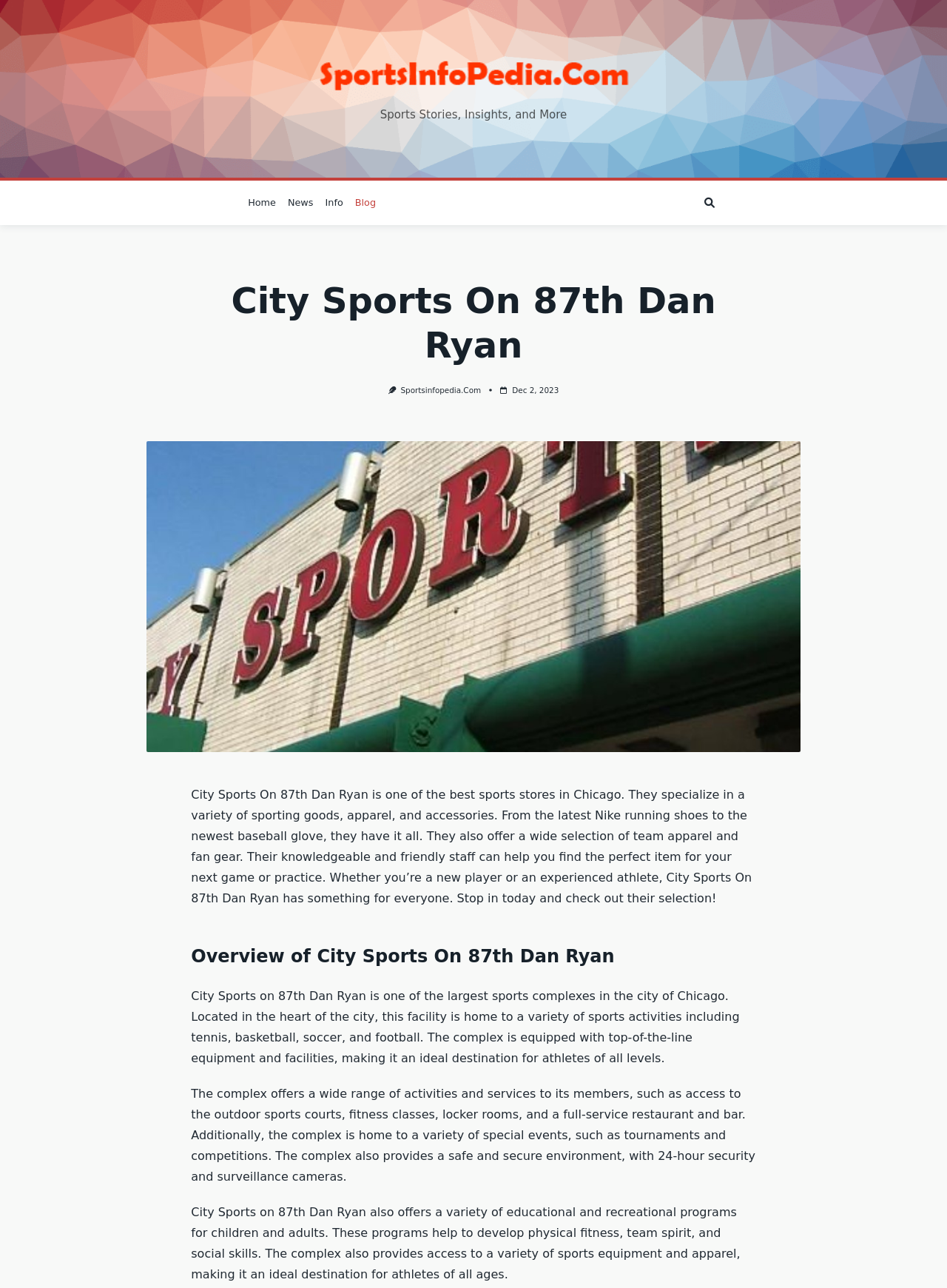Identify the bounding box coordinates of the HTML element based on this description: "bay magazine".

None